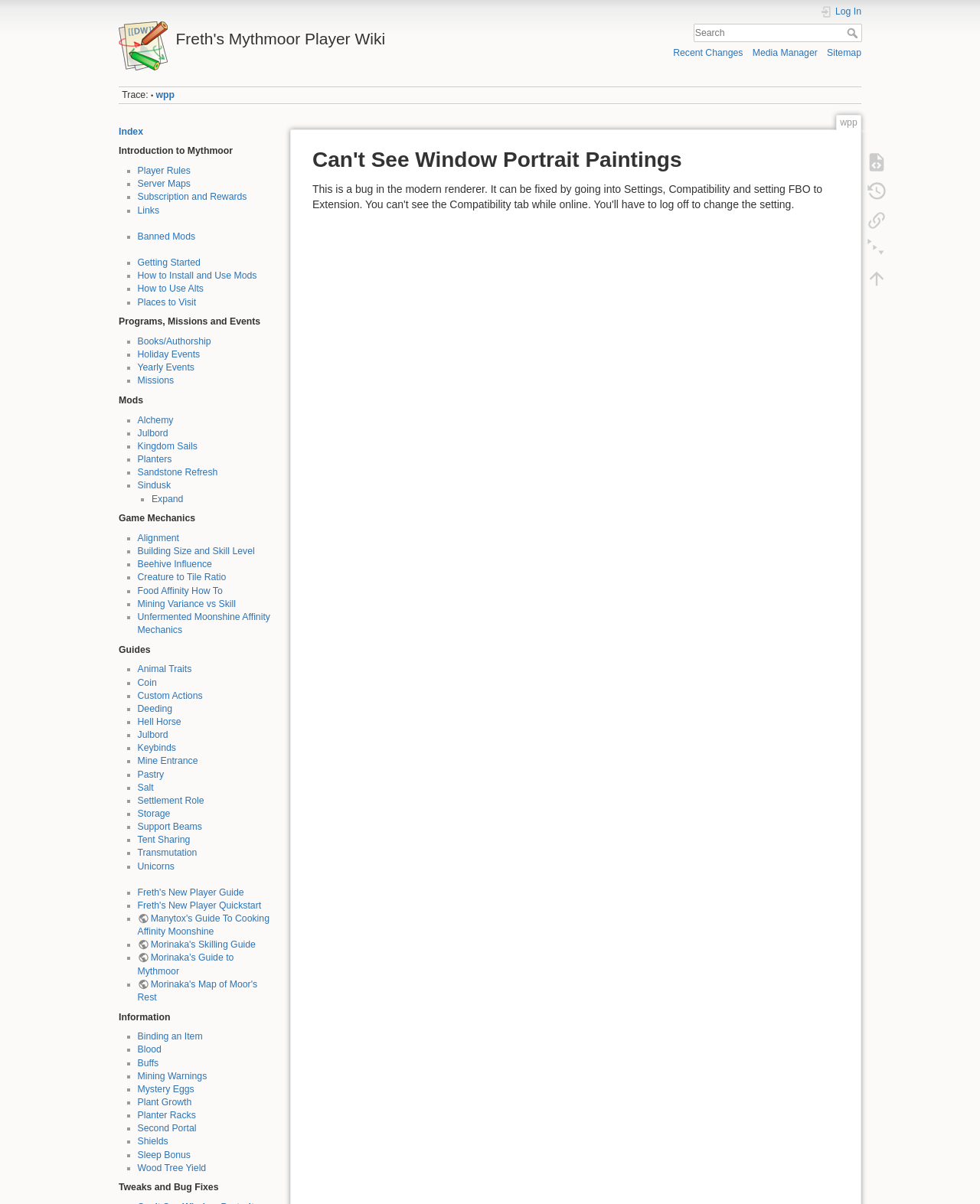Pinpoint the bounding box coordinates for the area that should be clicked to perform the following instruction: "Log in to the website".

[0.837, 0.004, 0.879, 0.015]